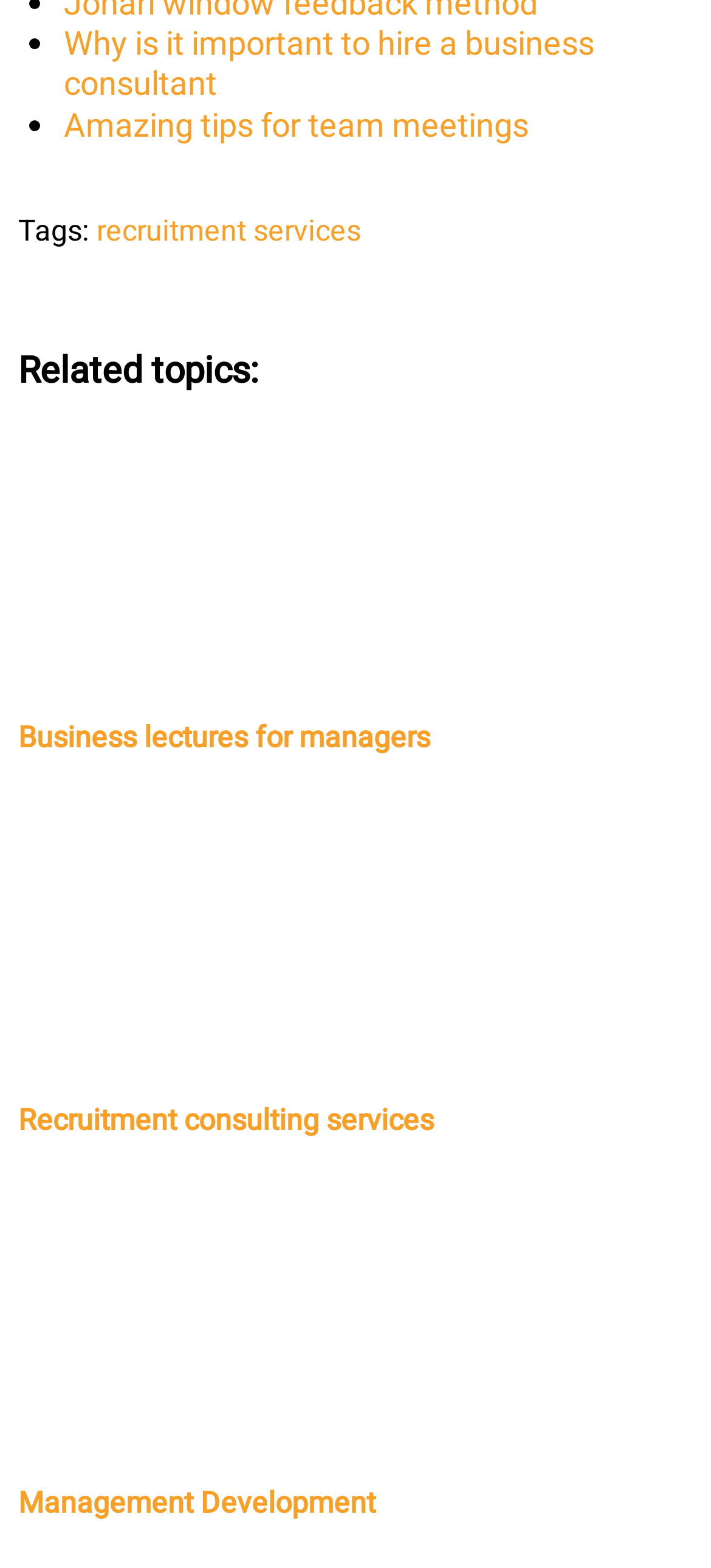Indicate the bounding box coordinates of the clickable region to achieve the following instruction: "Click on 'Amazing tips for team meetings'."

[0.09, 0.065, 0.744, 0.096]